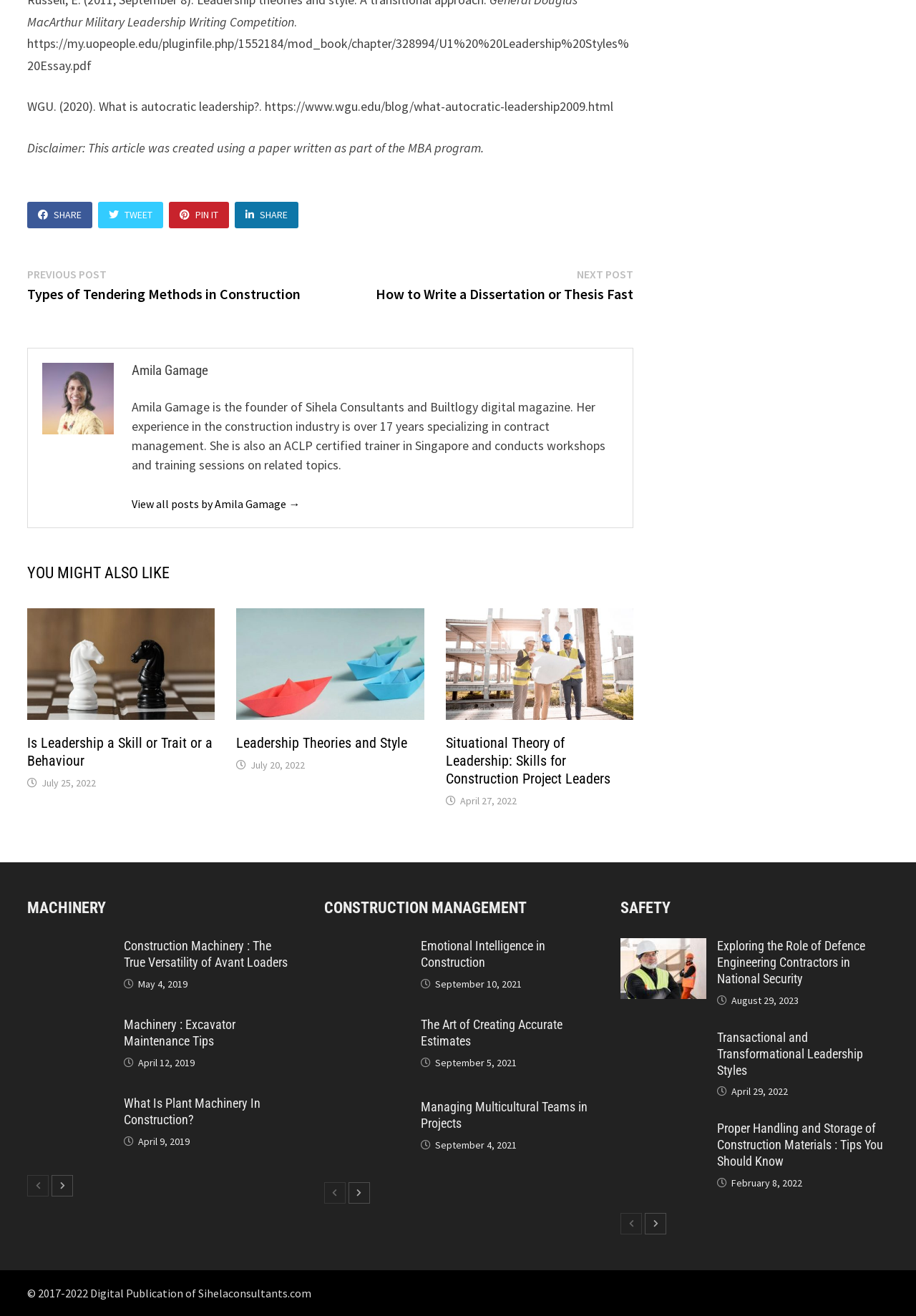Locate the bounding box coordinates of the item that should be clicked to fulfill the instruction: "Read the article about Leadership Theories and Style".

[0.258, 0.502, 0.463, 0.515]